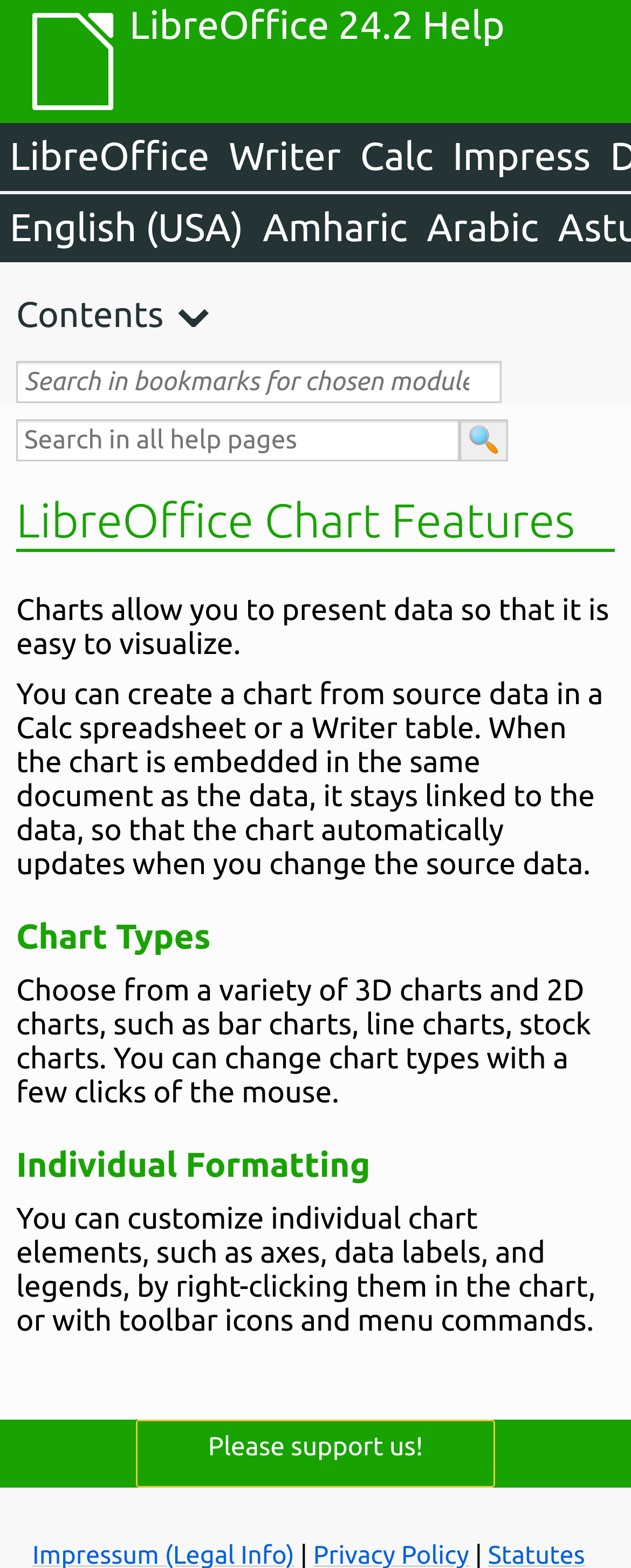Determine the bounding box coordinates of the clickable region to execute the instruction: "Go to LibreOffice homepage". The coordinates should be four float numbers between 0 and 1, denoted as [left, top, right, bottom].

[0.0, 0.078, 0.347, 0.122]